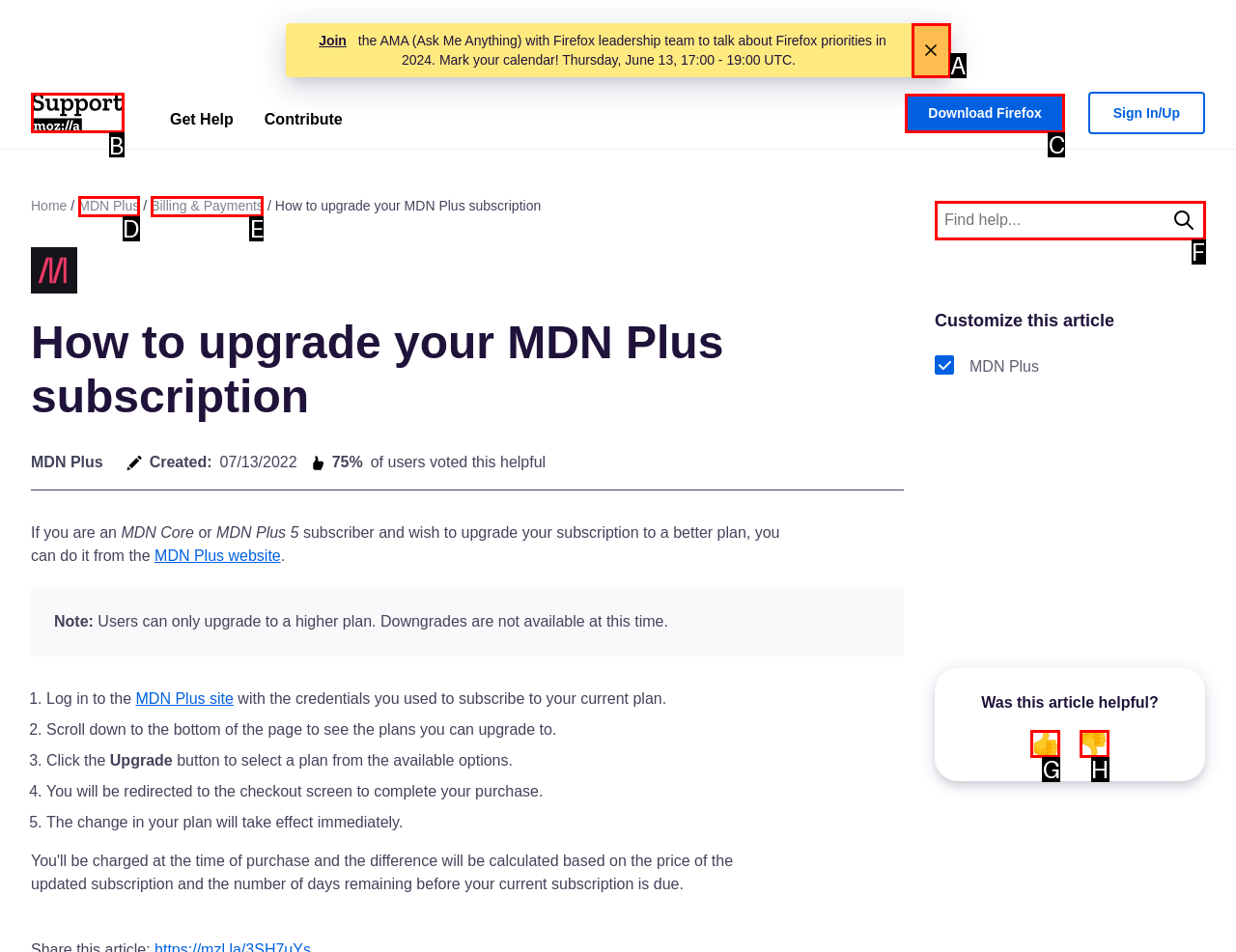Point out the option that best suits the description: Download Firefox
Indicate your answer with the letter of the selected choice.

C